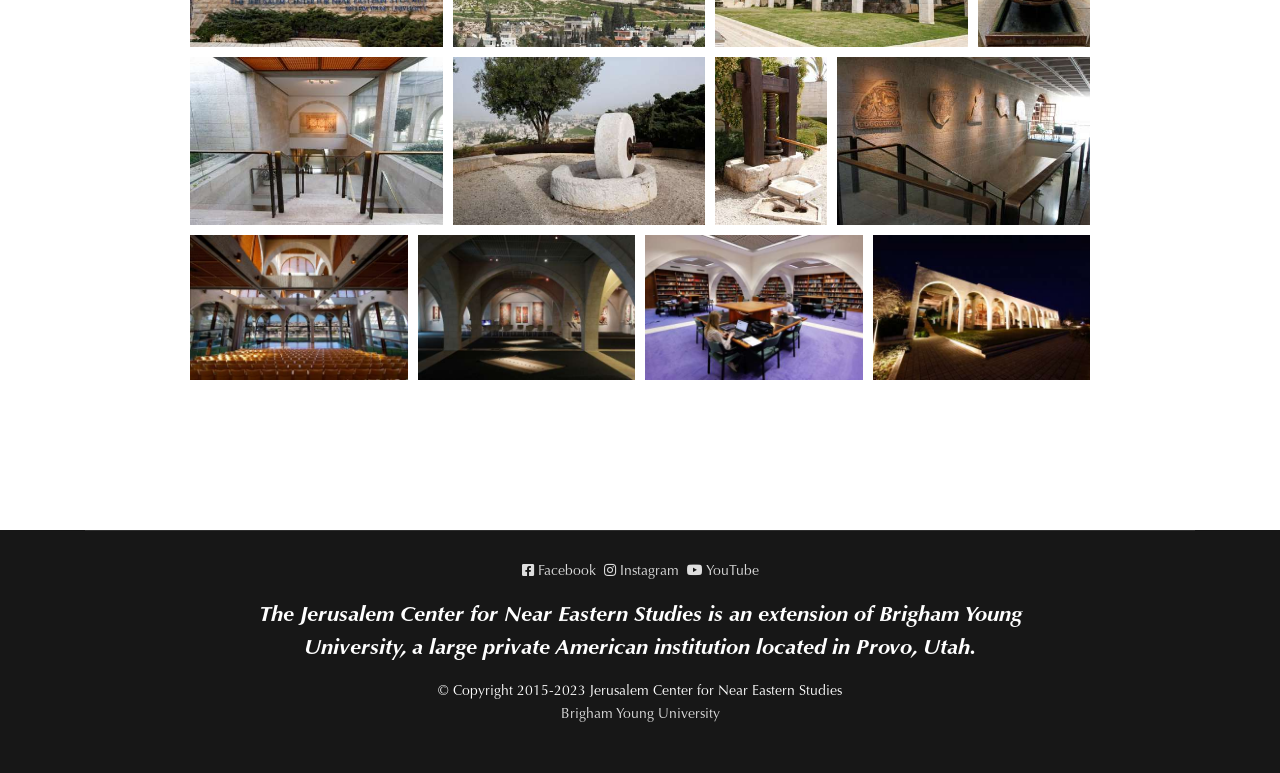Please determine the bounding box coordinates for the UI element described here. Use the format (top-left x, top-left y, bottom-right x, bottom-right y) with values bounded between 0 and 1: Brigham Young University

[0.438, 0.916, 0.562, 0.934]